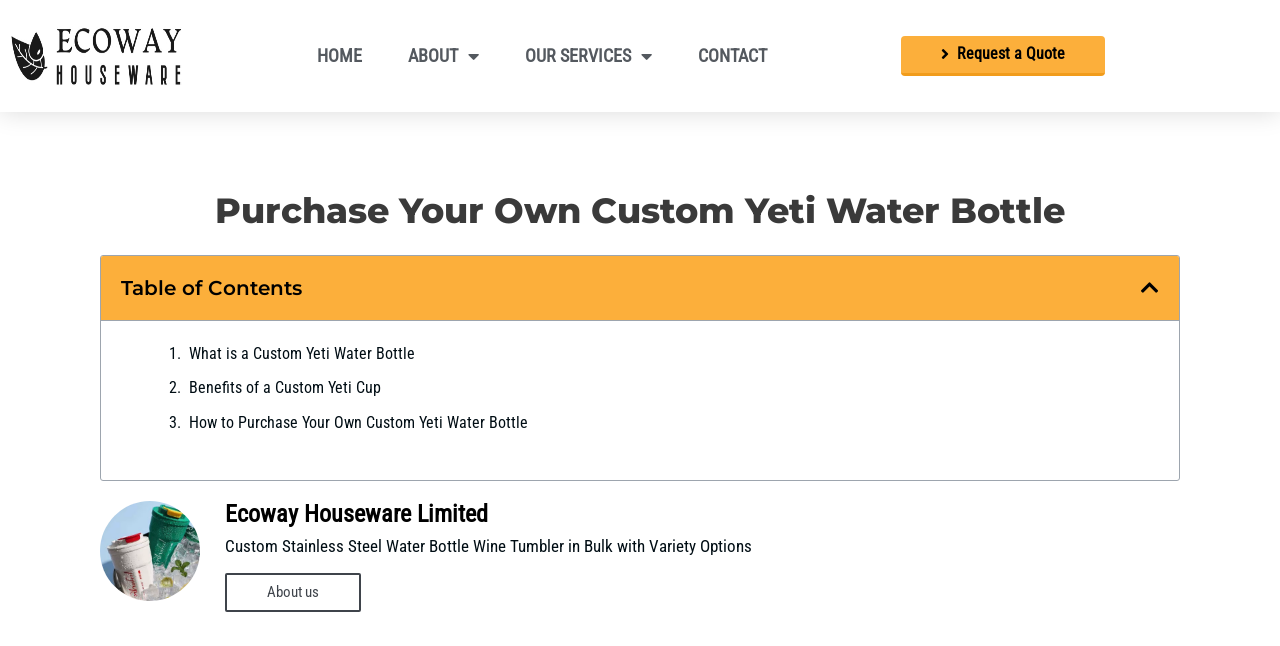Please answer the following question using a single word or phrase: 
What is the company name?

Ecoway Houseware Limited